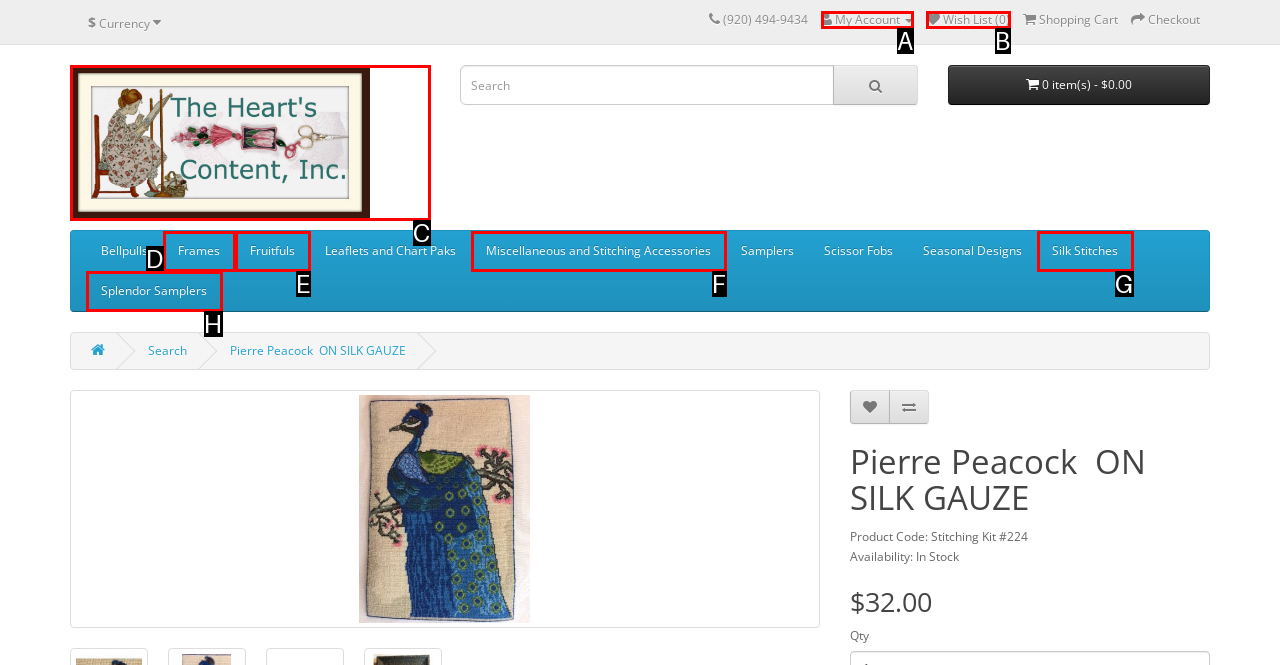From the options shown in the screenshot, tell me which lettered element I need to click to complete the task: Visit the Fellsmere category page.

None